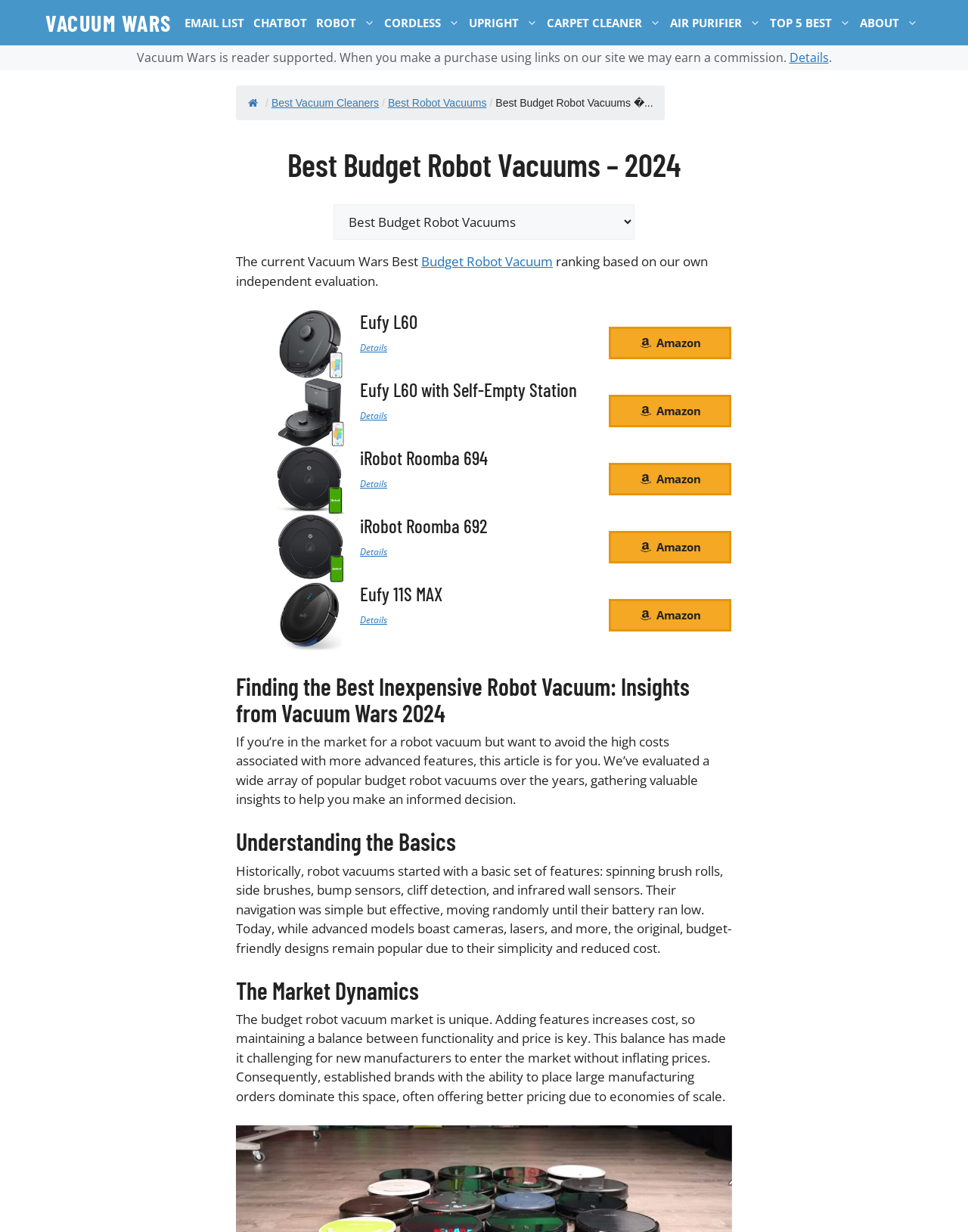What is the purpose of the article?
Craft a detailed and extensive response to the question.

The article aims to assist readers in finding the best budget-friendly robot vacuum by providing insights and evaluations of various models, as stated in the introduction.